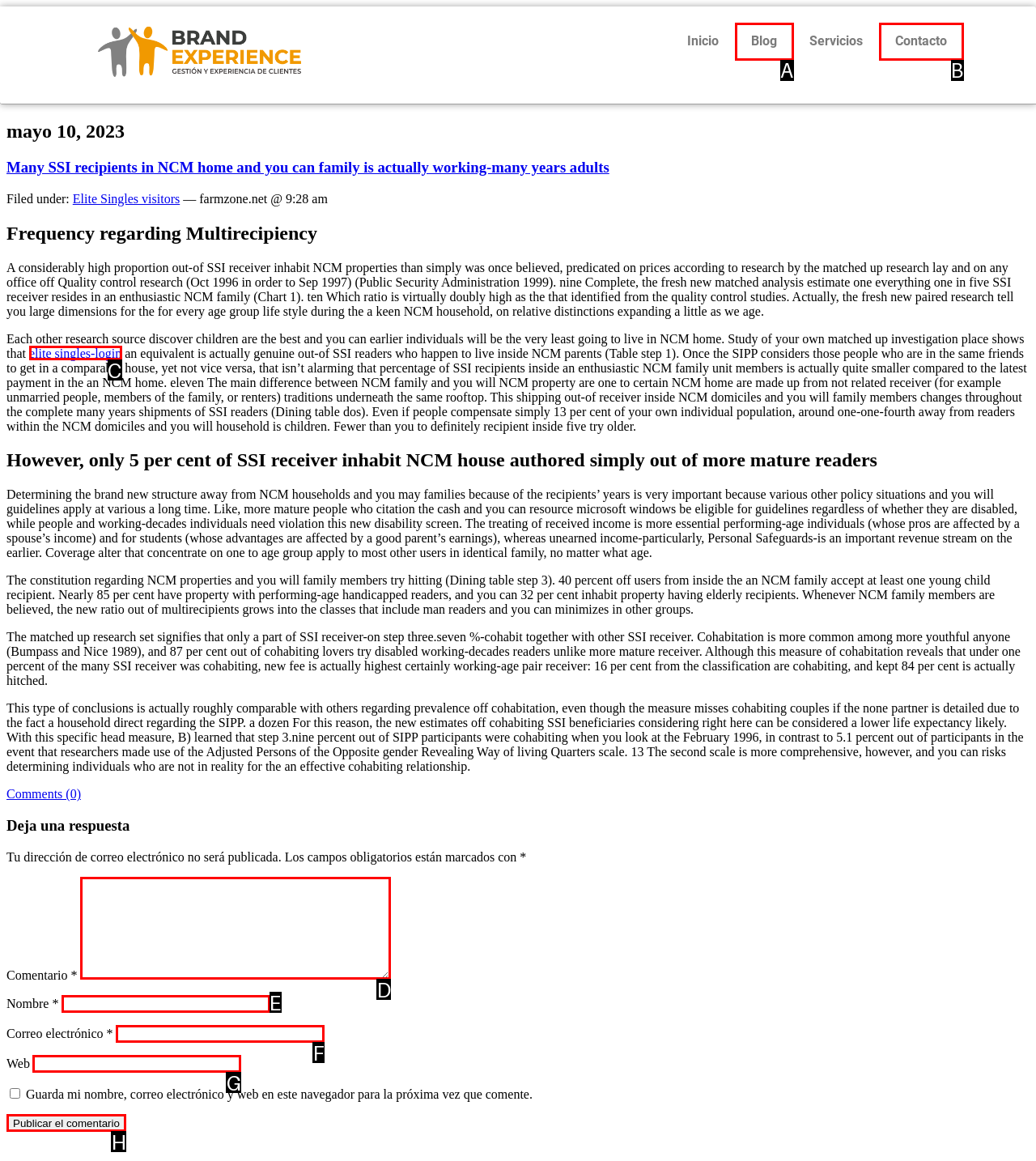Identify the letter of the option that best matches the following description: parent_node: Nombre * name="author". Respond with the letter directly.

E